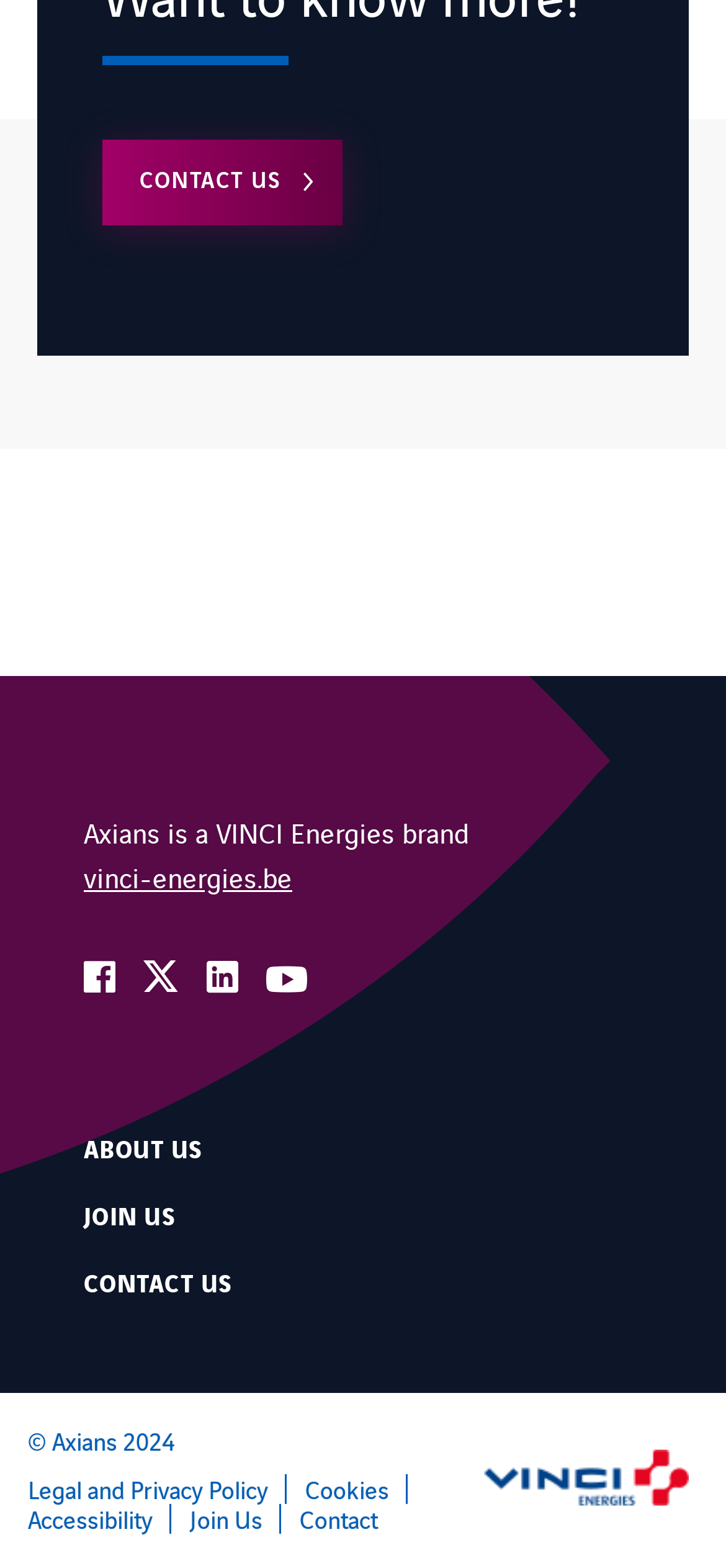Locate the bounding box coordinates of the element I should click to achieve the following instruction: "view legal and privacy policy".

[0.038, 0.938, 0.395, 0.961]